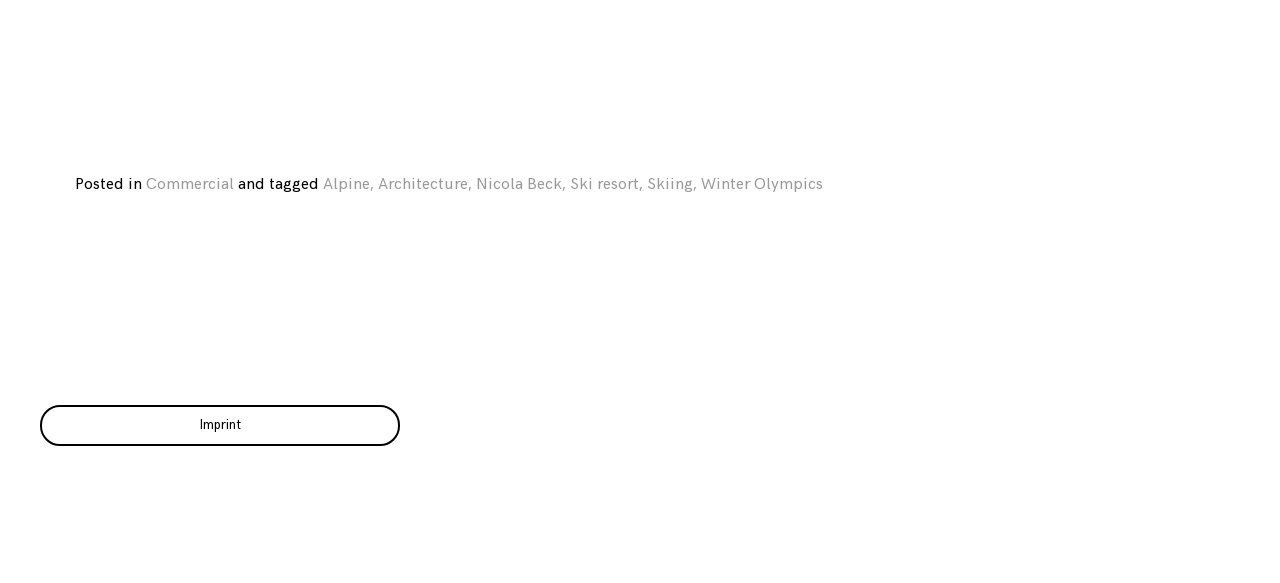Kindly determine the bounding box coordinates for the area that needs to be clicked to execute this instruction: "Check posts by Nicola Beck".

[0.372, 0.329, 0.439, 0.361]